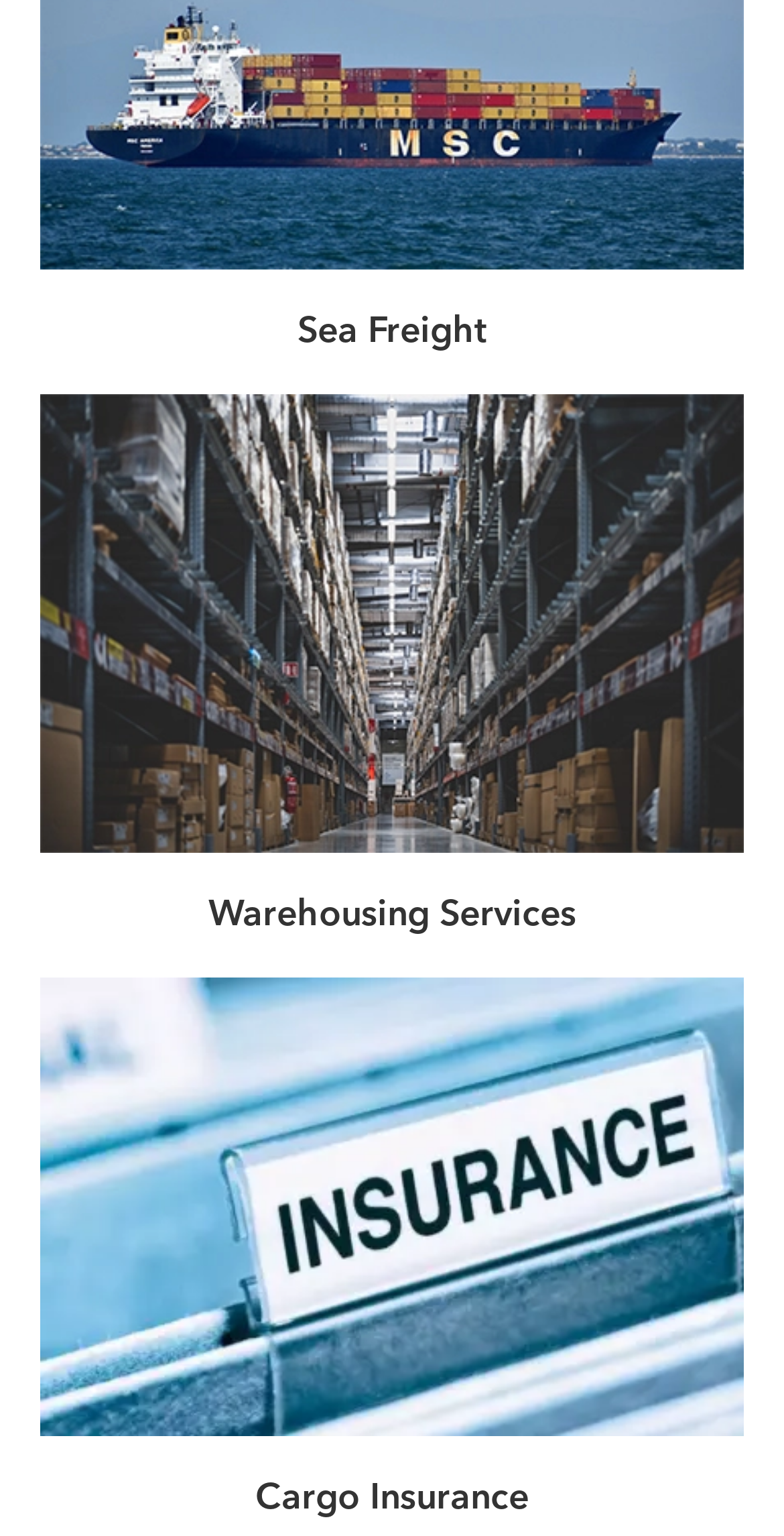Provide a one-word or brief phrase answer to the question:
How many services are listed?

4